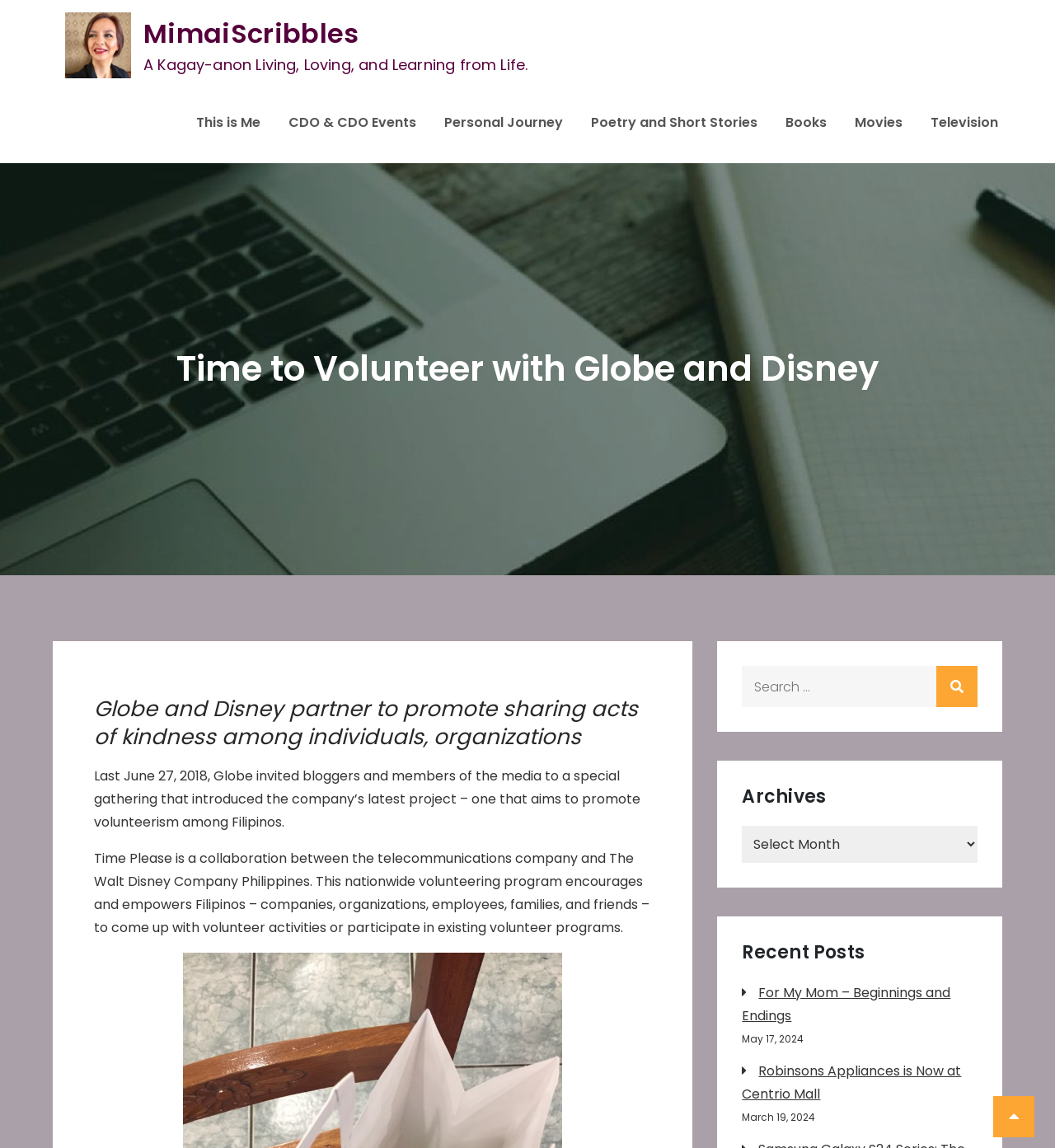Please locate the bounding box coordinates of the element that should be clicked to achieve the given instruction: "Click on the 'MimaiScribbles' link".

[0.062, 0.011, 0.124, 0.068]